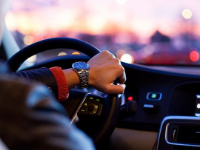What is the atmosphere evoked by the scene?
Kindly offer a detailed explanation using the data available in the image.

This scene evokes a feeling of adventure and the freedom of the open road, perfectly suited for discussions about road safety, insurance considerations, or tips for driving during different times of the day, particularly when visibility can change dramatically.